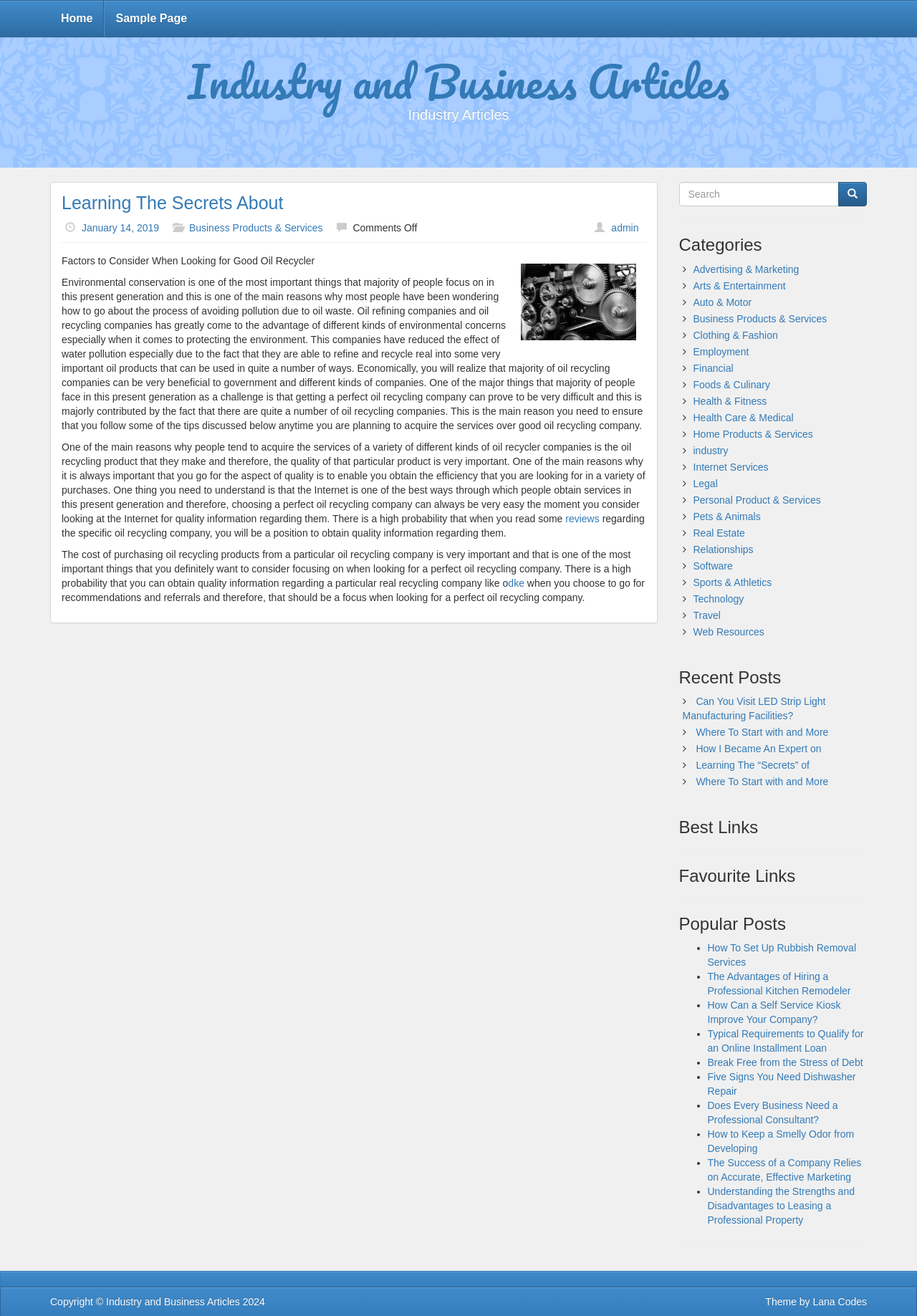Given the element description, predict the bounding box coordinates in the format (top-left x, top-left y, bottom-right x, bottom-right y), using floating point numbers between 0 and 1: A warehouse is a building

None